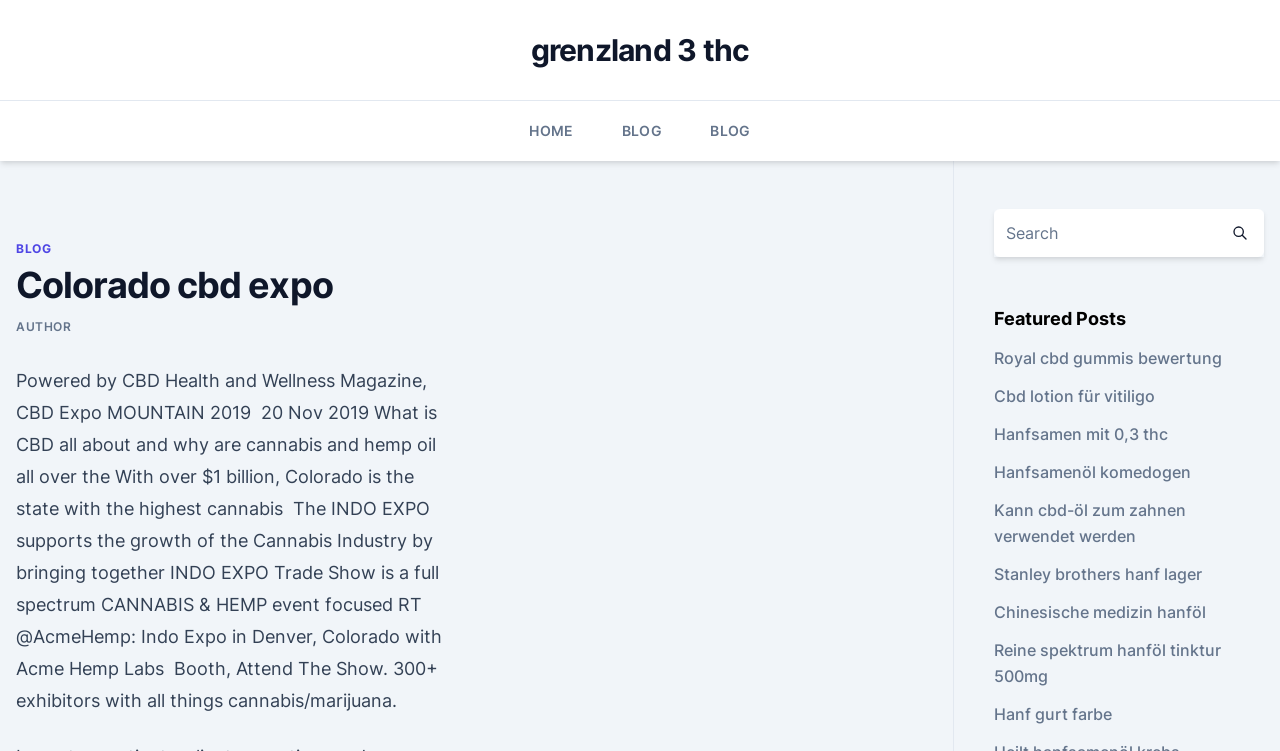Write a detailed summary of the webpage.

The webpage is about the Colorado CBD Expo, with a focus on cannabis and hemp-related products and information. At the top, there are several links, including "grenzland 3 thc", "HOME", "BLOG", and another "BLOG" link, which is slightly to the right of the first "BLOG" link. 

Below these links, there is a header section with the title "Colorado cbd expo" and a link to "AUTHOR". 

The main content of the page is a block of text that discusses the growth of the cannabis industry, the INDO EXPO trade show, and the benefits of CBD and hemp products. 

To the right of this text block, there is a search box with a button and a small image. 

Below the search box, there is a heading "Featured Posts" followed by a list of links to various articles, including "Royal cbd gummis bewertung", "Cbd lotion für vitiligo", and several others related to CBD and hemp products. These links are arranged in a vertical column, with the first link at the top and the last link at the bottom.